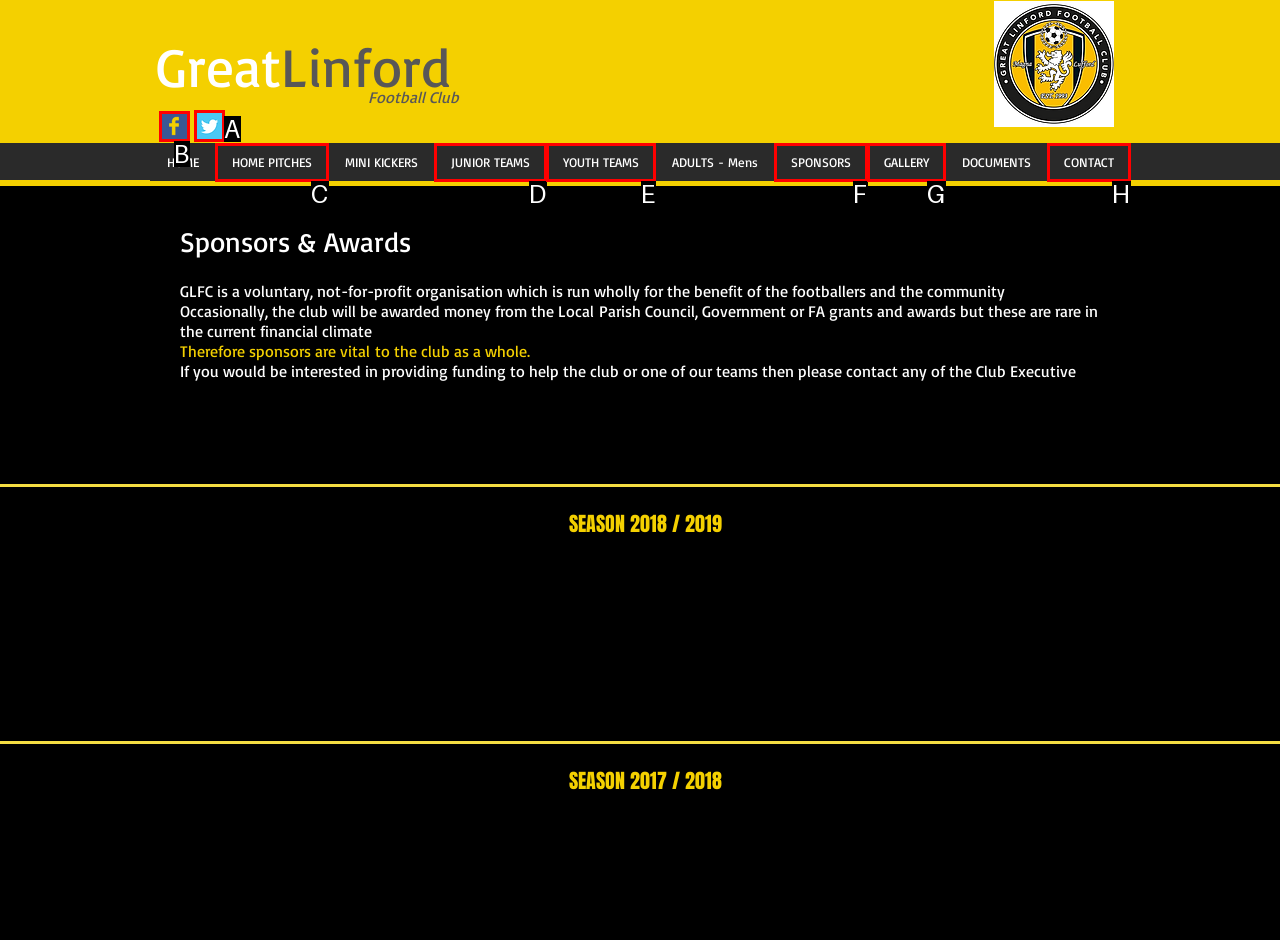For the task: Learn about the Company, tell me the letter of the option you should click. Answer with the letter alone.

None